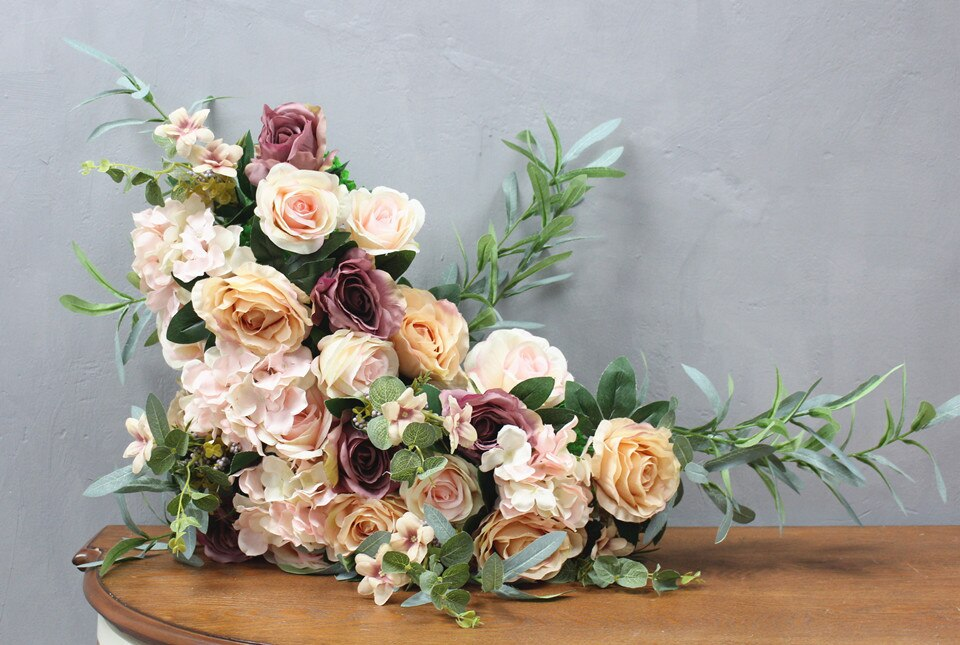What is the color of the surface behind the flowers?
Refer to the image and provide a one-word or short phrase answer.

Subtle gray